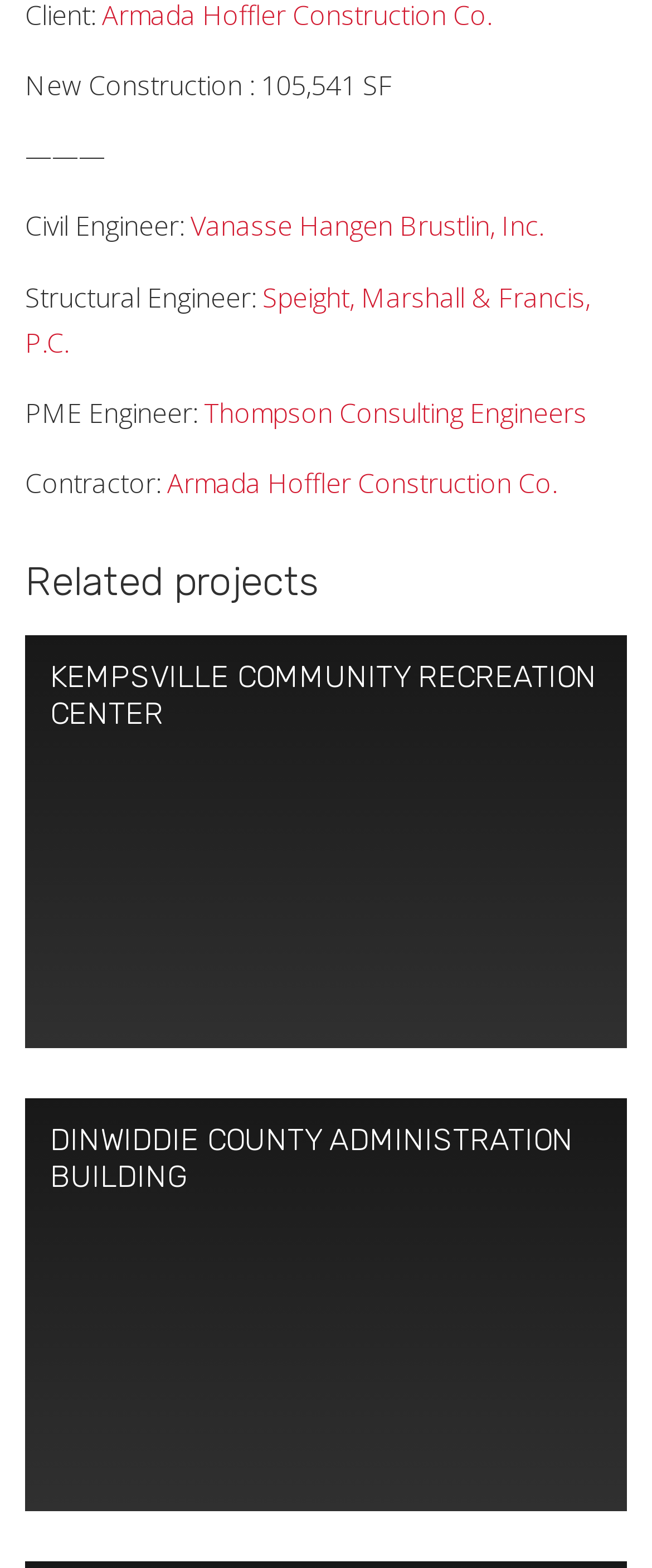Please determine the bounding box coordinates, formatted as (top-left x, top-left y, bottom-right x, bottom-right y), with all values as floating point numbers between 0 and 1. Identify the bounding box of the region described as: Speight, Marshall & Francis, P.C.

[0.038, 0.178, 0.905, 0.23]